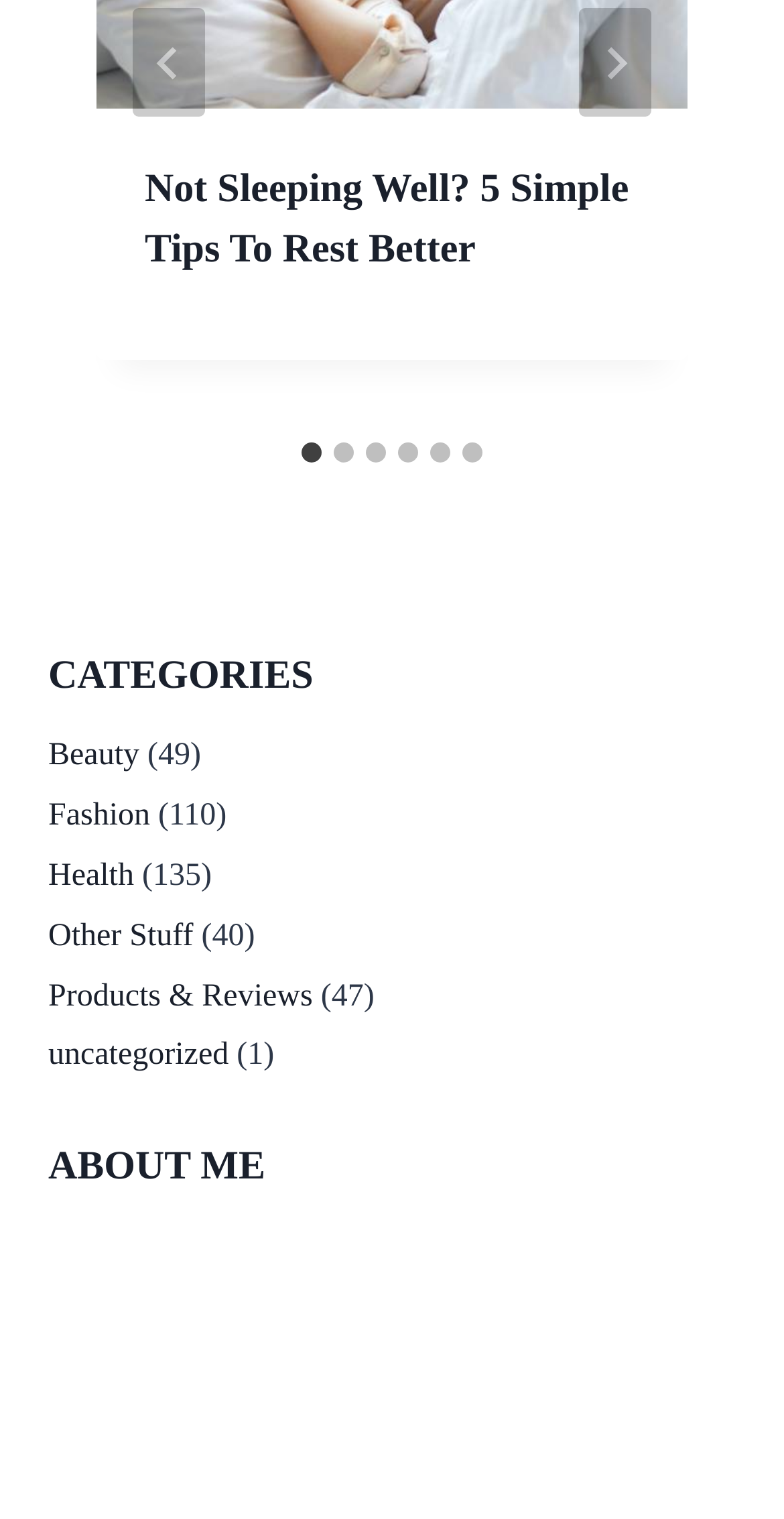Could you provide the bounding box coordinates for the portion of the screen to click to complete this instruction: "Read the article about not sleeping well"?

[0.185, 0.109, 0.802, 0.179]